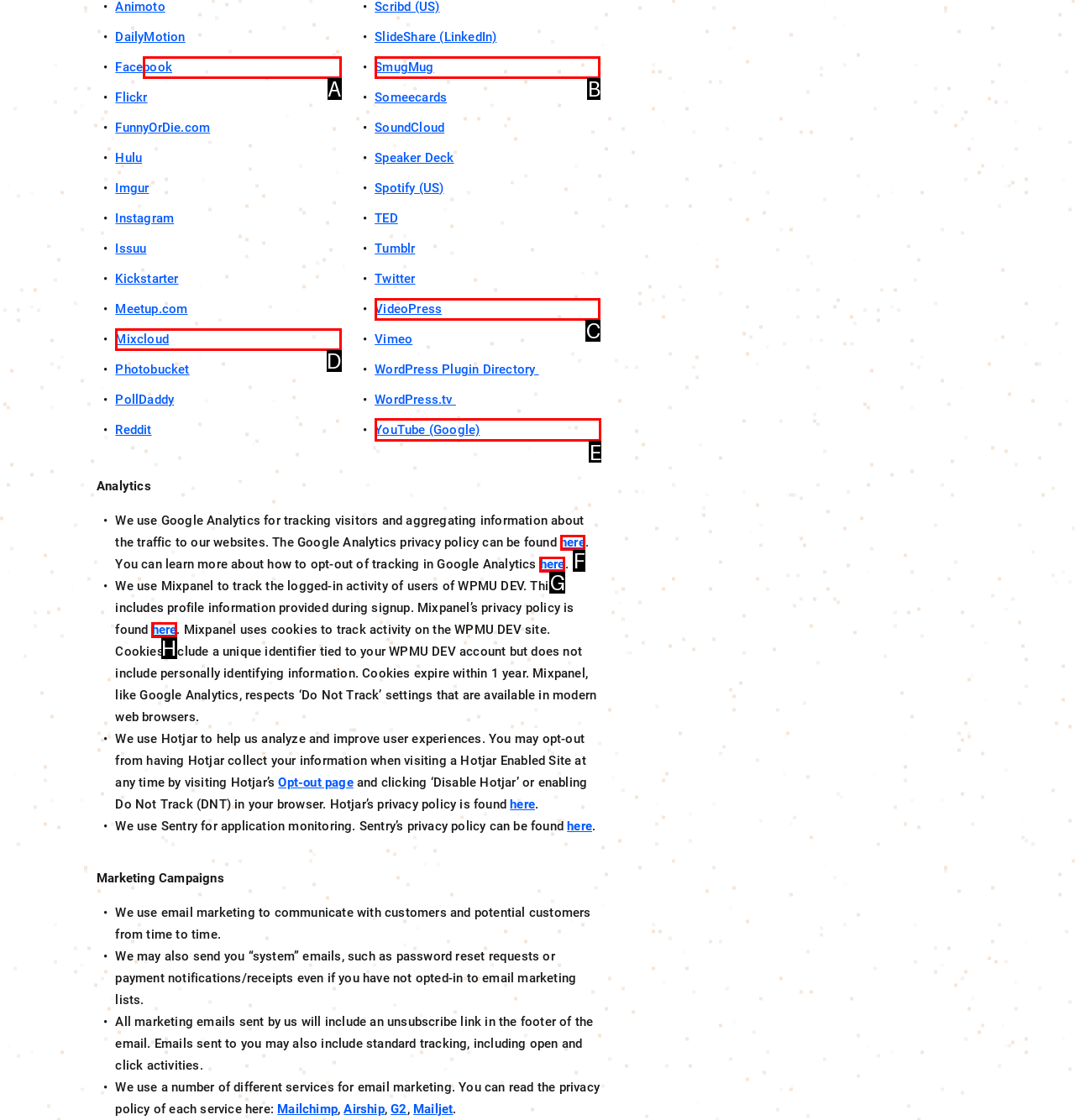For the instruction: Click on YouTube, determine the appropriate UI element to click from the given options. Respond with the letter corresponding to the correct choice.

E